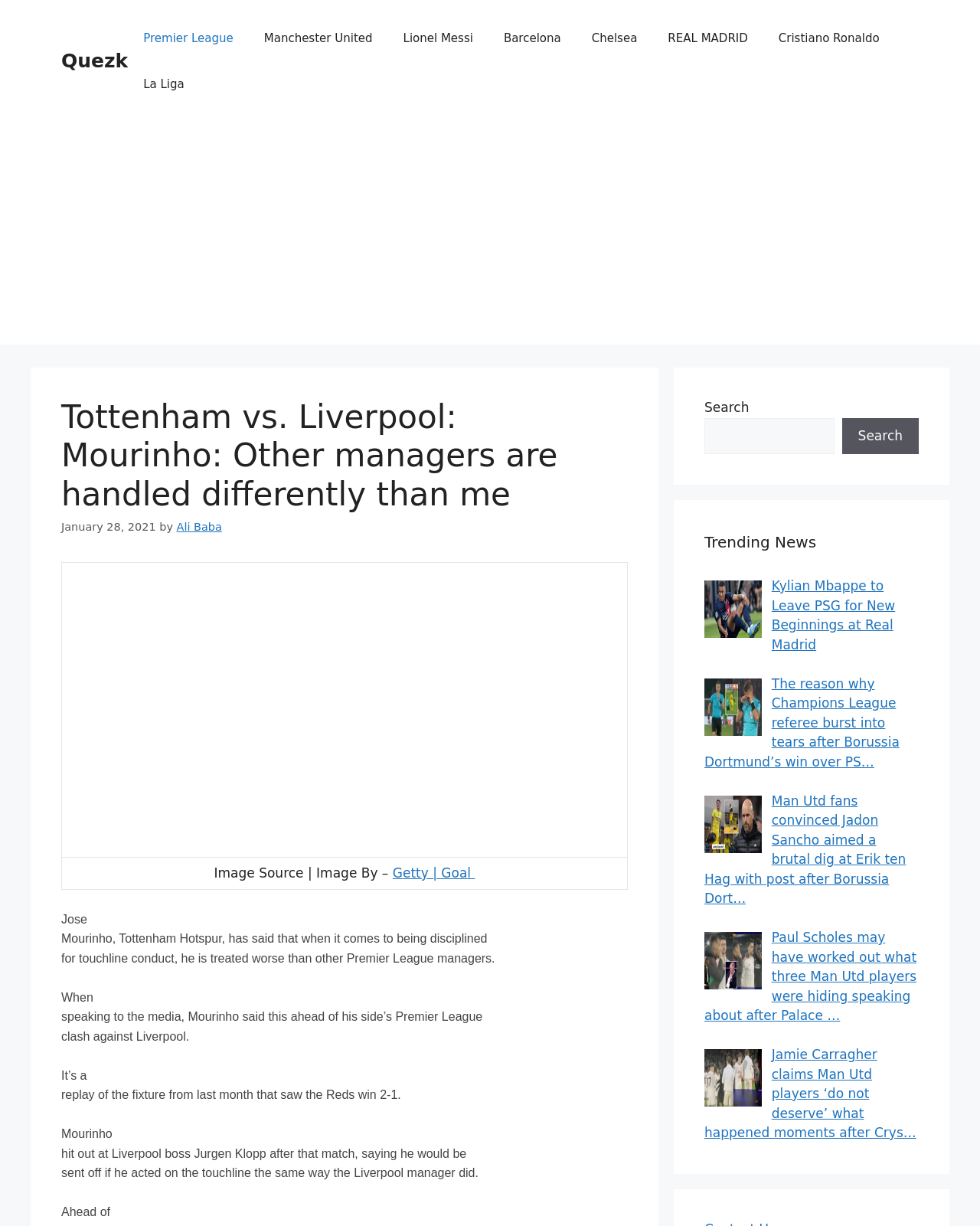Identify the bounding box coordinates of the clickable region necessary to fulfill the following instruction: "Click on the link to Manchester United". The bounding box coordinates should be four float numbers between 0 and 1, i.e., [left, top, right, bottom].

[0.254, 0.012, 0.396, 0.05]